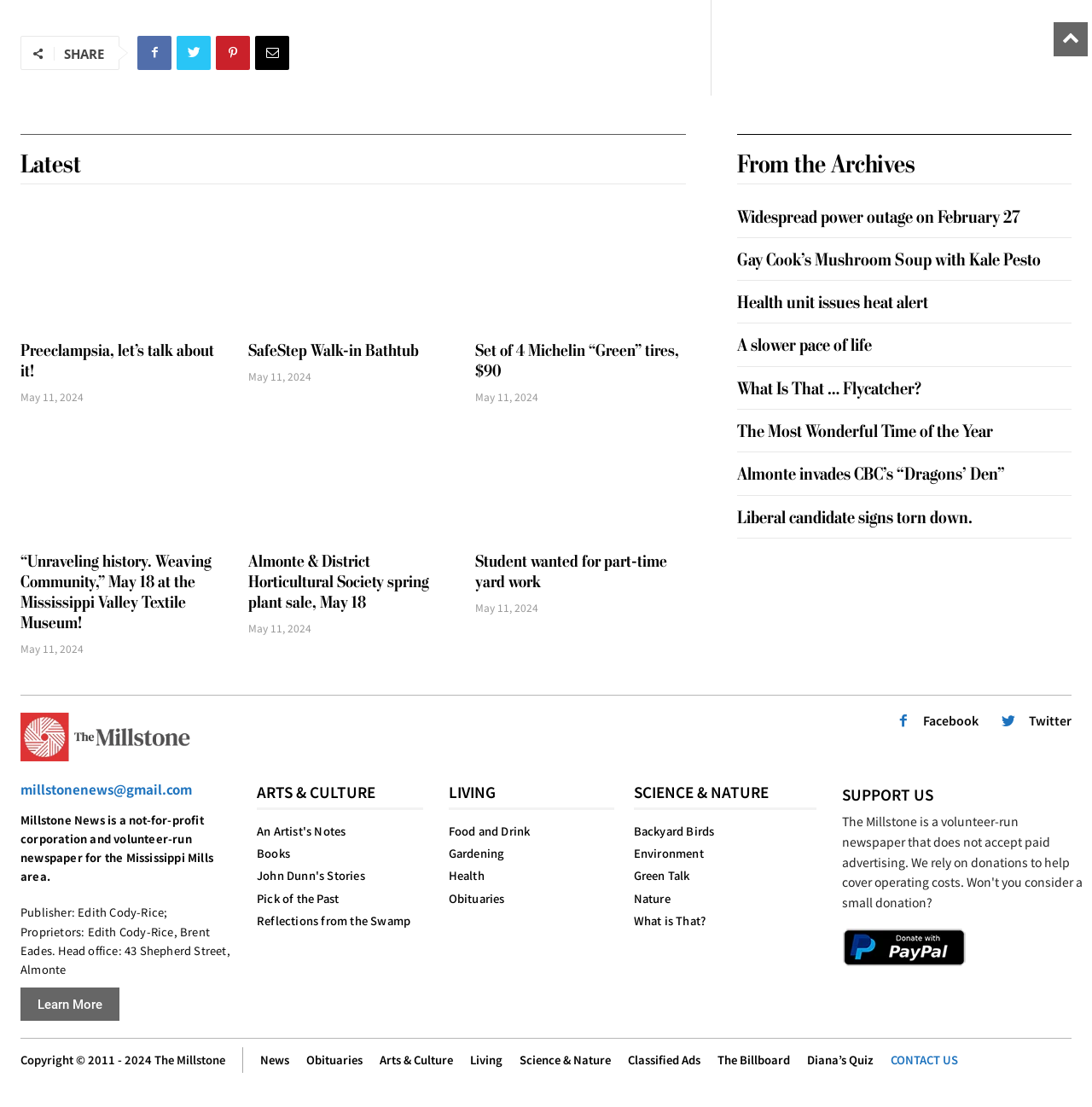Use a single word or phrase to answer the question: 
What is the name of the newspaper?

Millstone News